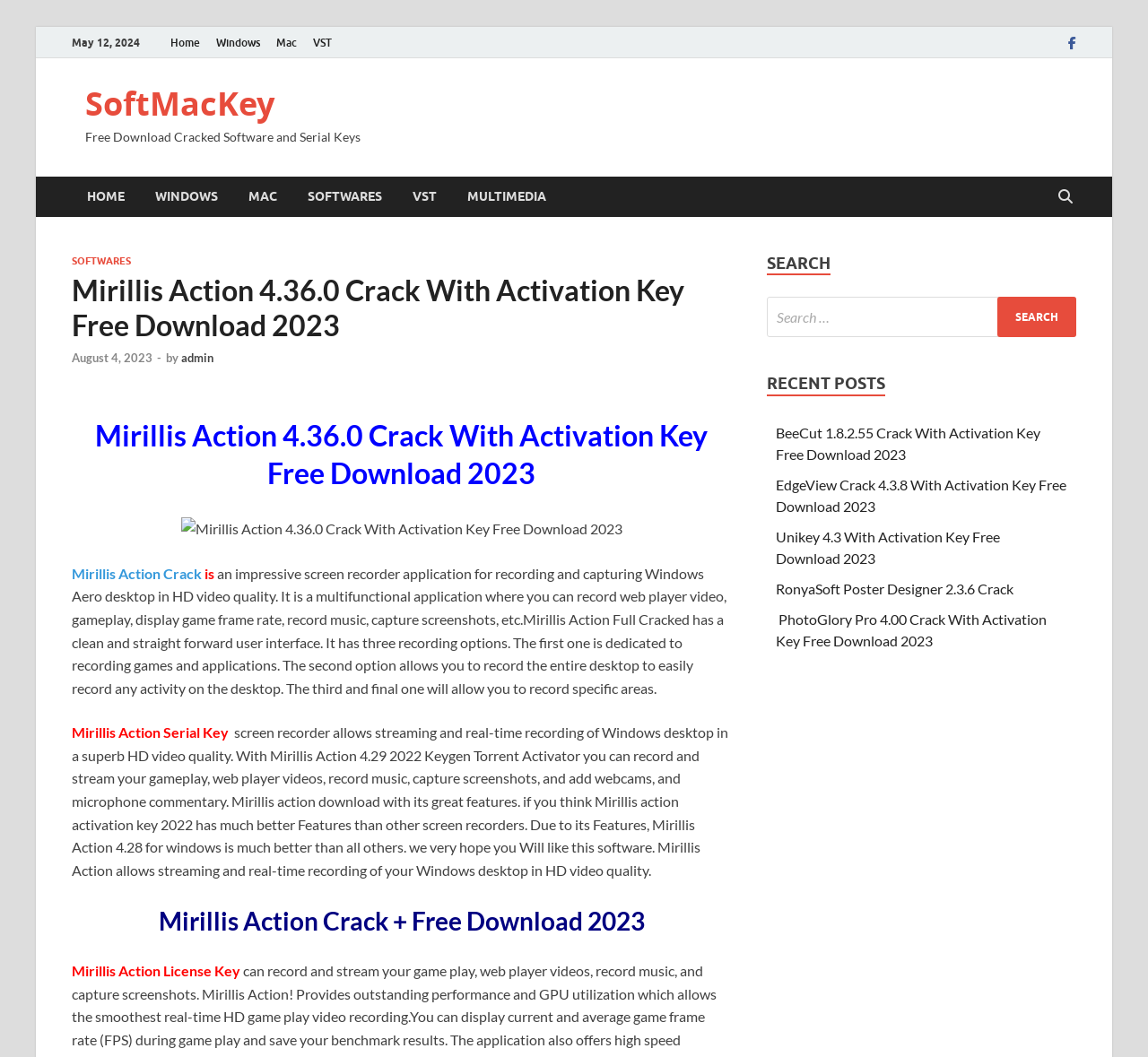How many recording options does Mirillis Action have?
Using the information from the image, answer the question thoroughly.

According to the text, Mirillis Action has three recording options. The first option is dedicated to recording games and applications, the second option allows recording the entire desktop, and the third option allows recording specific areas. This information can be found in the paragraph of text that describes the features of Mirillis Action.